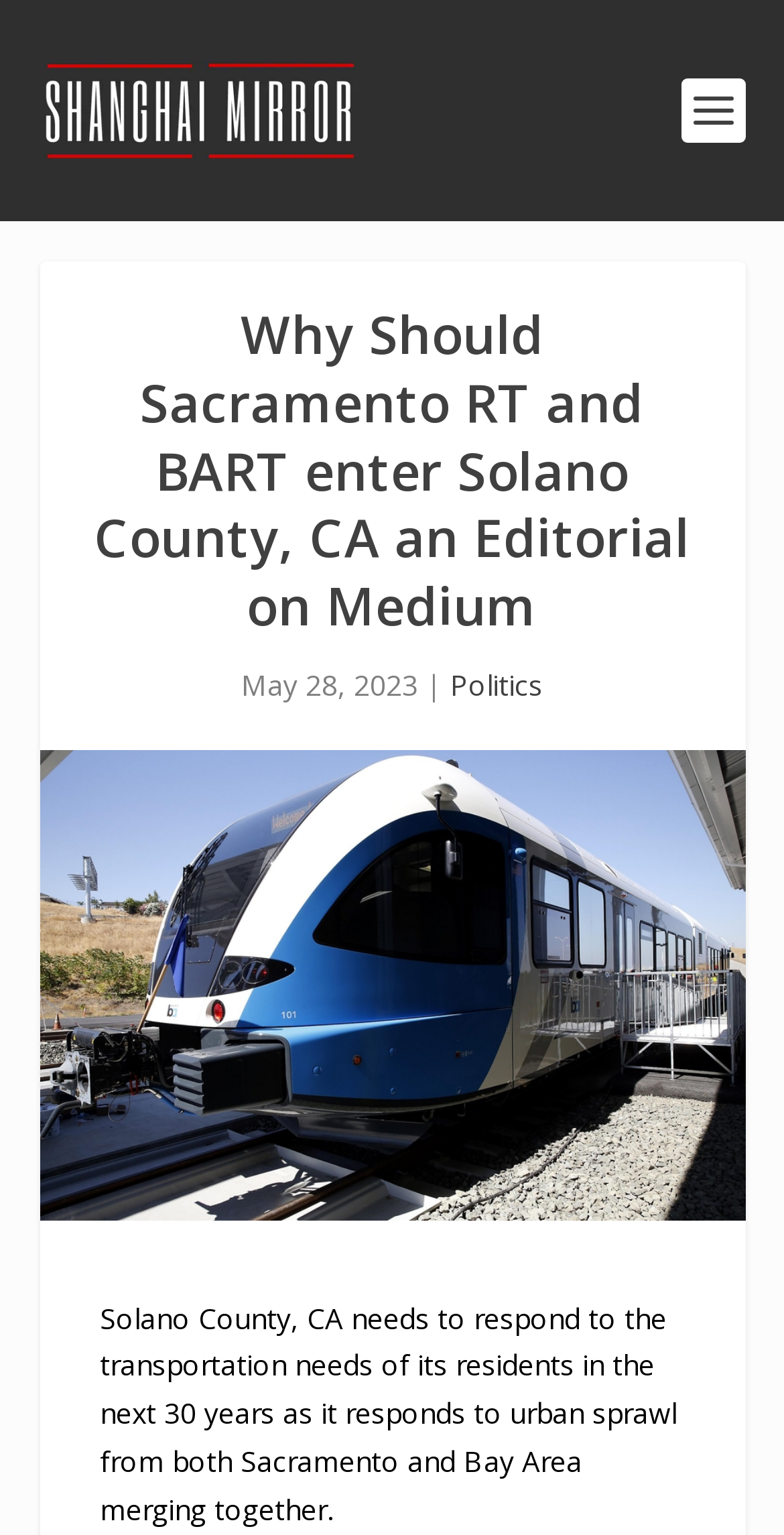With reference to the image, please provide a detailed answer to the following question: What is the topic of the editorial?

The topic of the editorial can be determined by looking at the link element with the text 'Politics' which is located next to the date of the editorial.